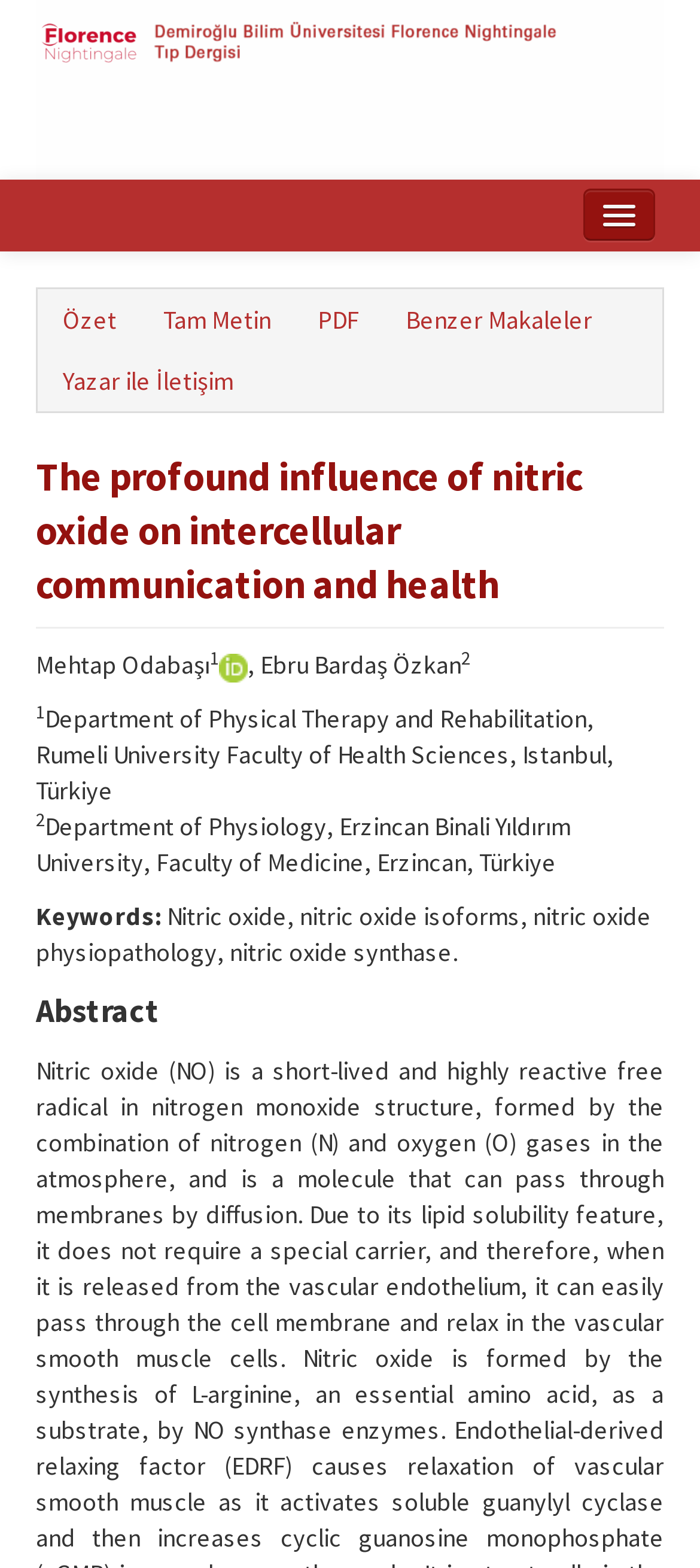Determine the coordinates of the bounding box for the clickable area needed to execute this instruction: "switch to English".

[0.636, 0.245, 0.949, 0.289]